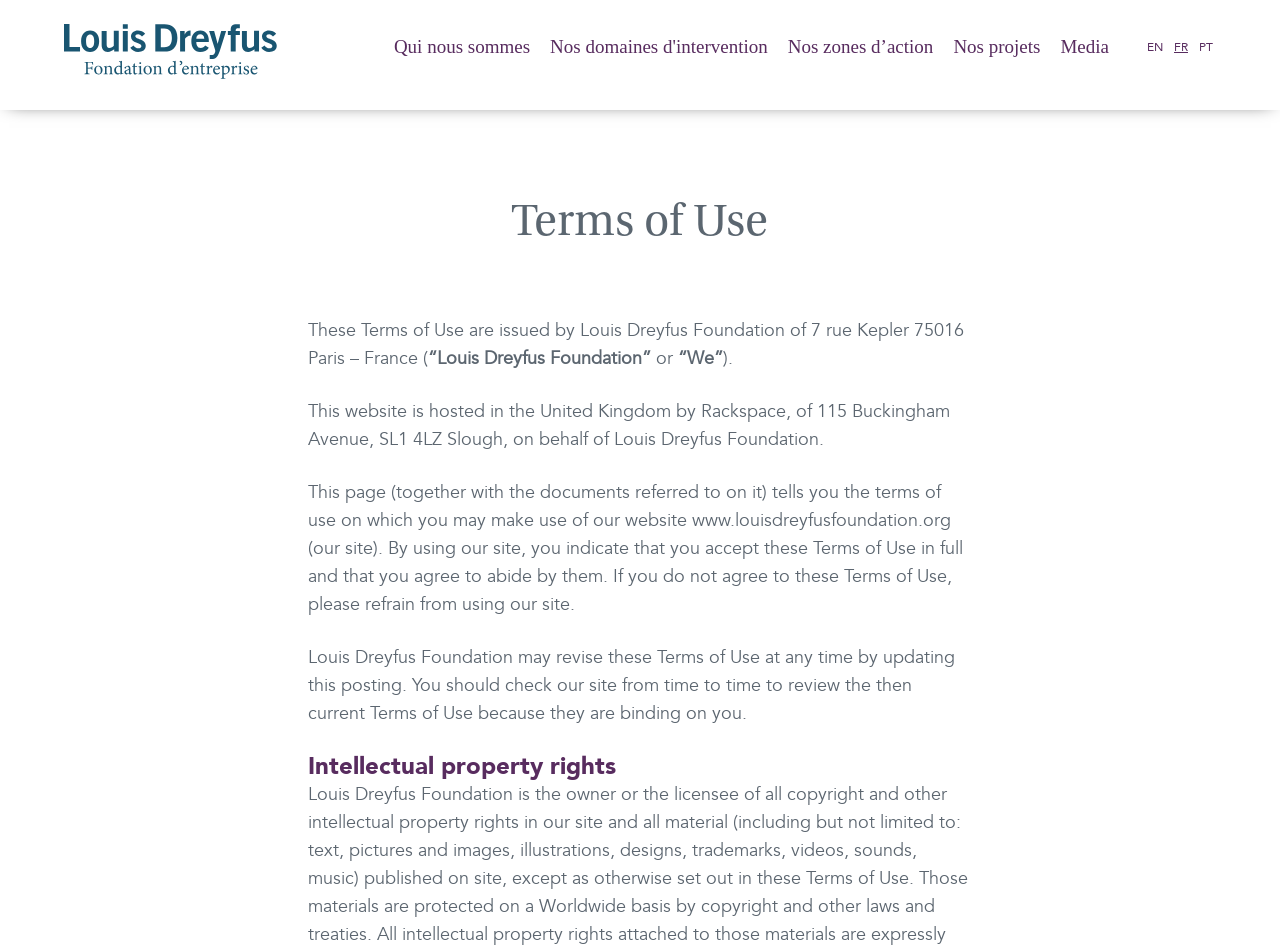Predict the bounding box of the UI element based on this description: "Media".

[0.828, 0.035, 0.866, 0.065]